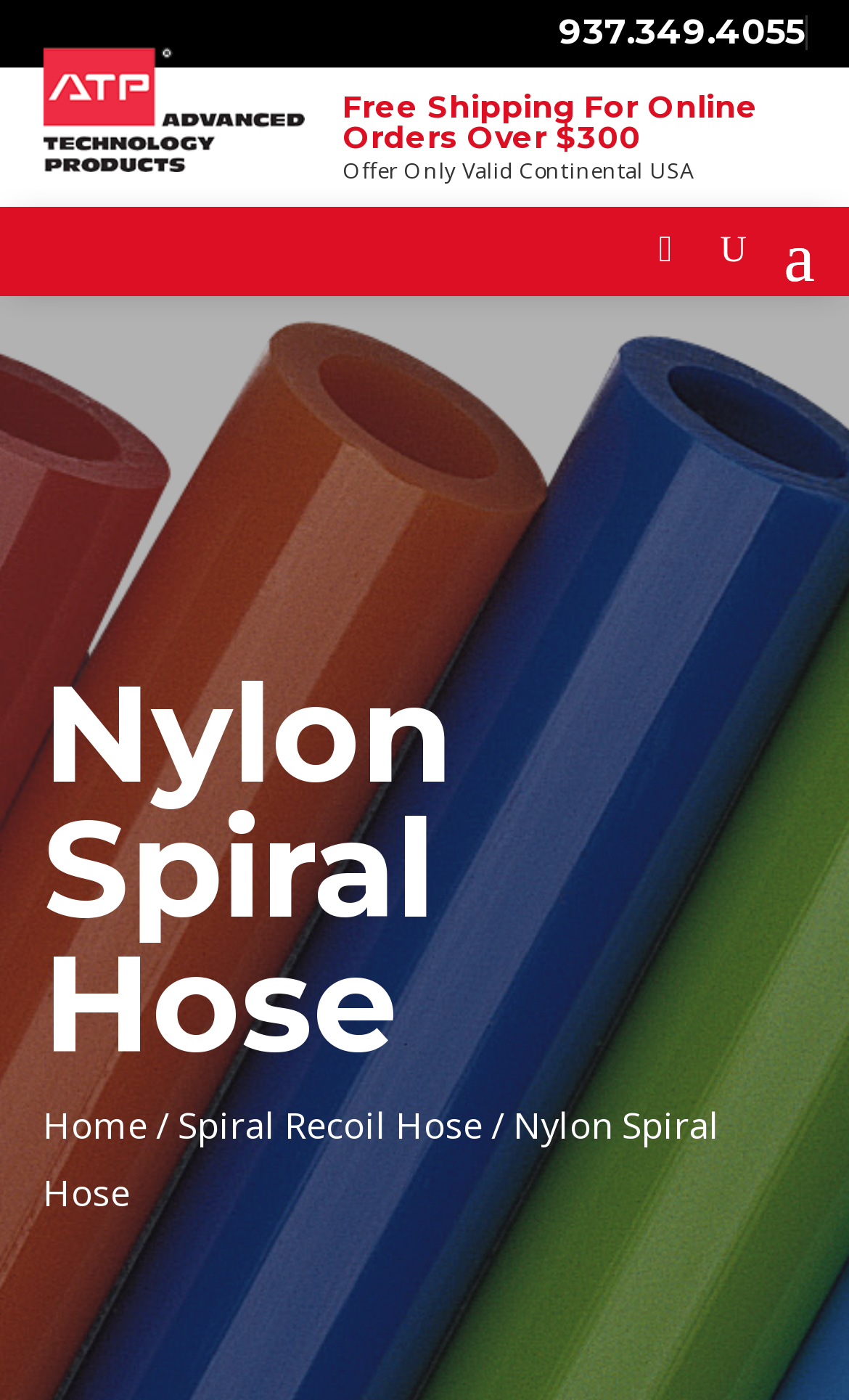What type of hose is being described on the webpage?
Please use the image to provide an in-depth answer to the question.

I found the type of hose by looking at the heading element with the text 'Nylon Spiral Hose' which is located in the middle of the webpage.